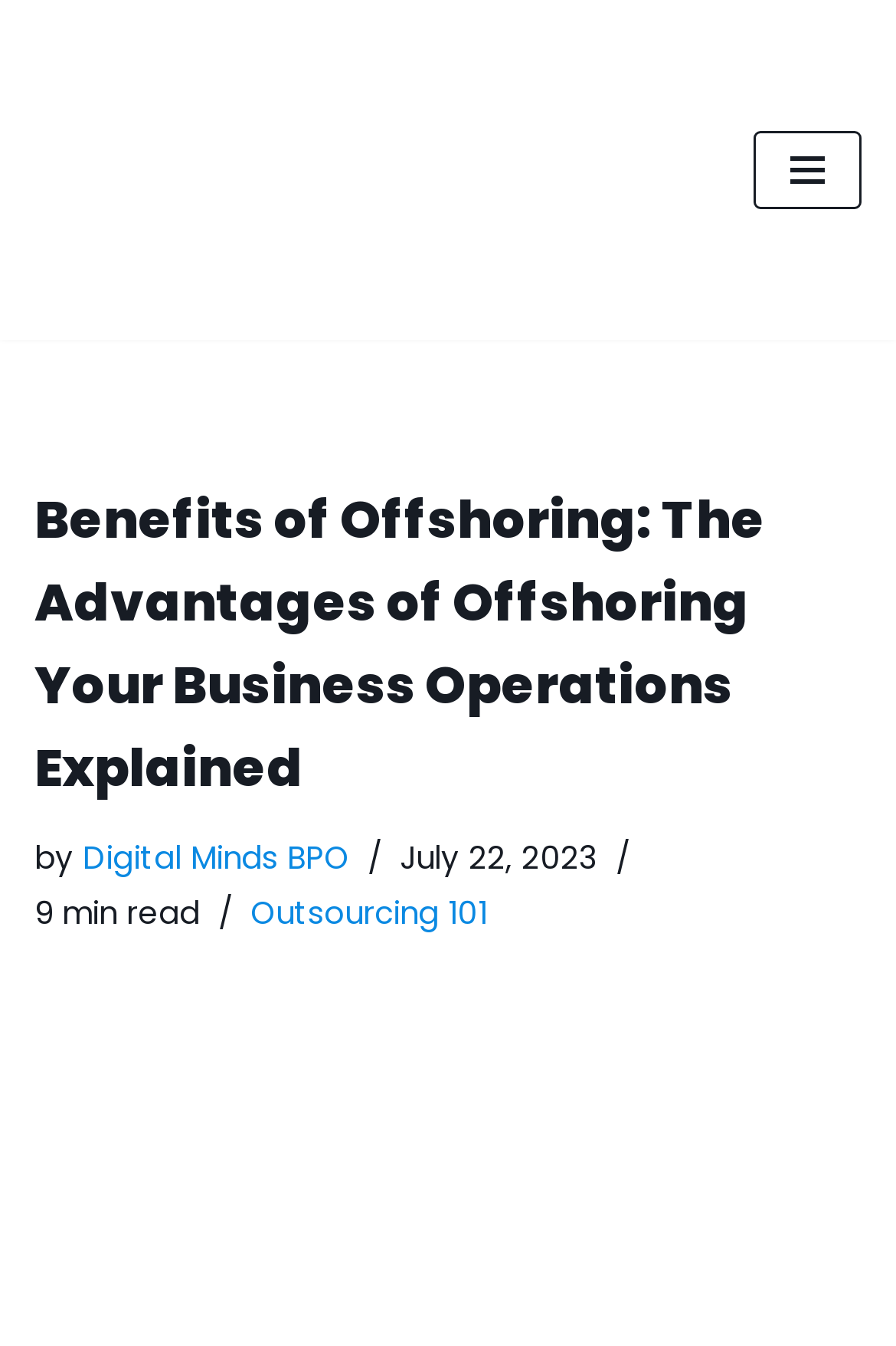Answer this question using a single word or a brief phrase:
What is the topic of the related link?

Outsourcing 101